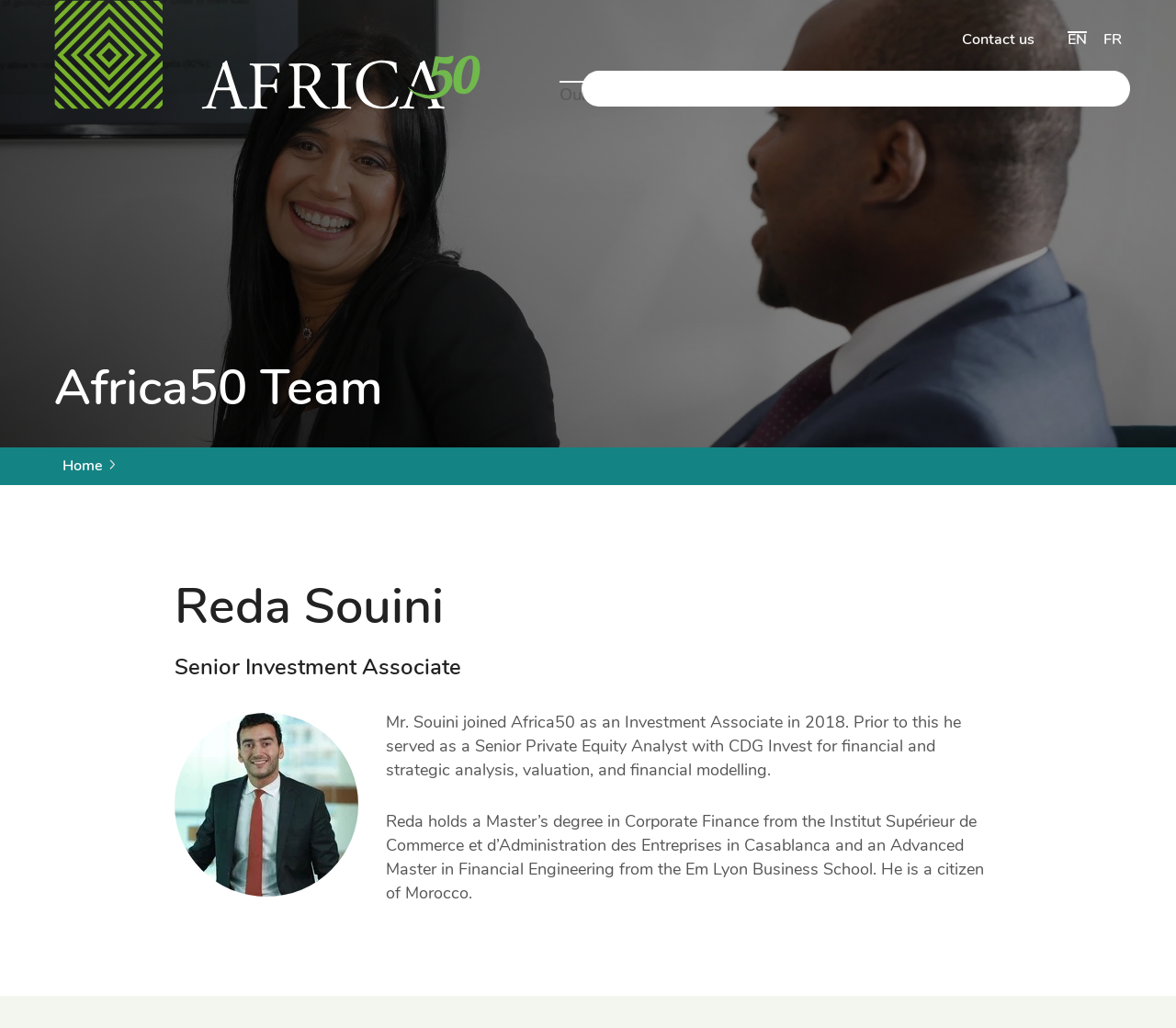Create a detailed description of the webpage's content and layout.

The webpage is about Reda Souini, a Senior Investment Associate at Africa50. At the top left, there is a link to the Africa50 Infrastructure Investment Platform. On the top right, there are several links, including "Contact us", "EN", and "FR", which are likely language options. Below these links, there are four main navigation links: "Our Company", "Investing for Growth", "News & Insights", and a search button.

Below the navigation links, there is a section dedicated to Reda Souini. His name and title are displayed prominently in headings. To the right of his name, there is an image of him. Below his title, there are two paragraphs of text that describe his background and experience. The first paragraph mentions that he joined Africa50 in 2018 and previously worked as a Senior Private Equity Analyst with CDG Invest. The second paragraph lists his educational background and citizenship.

At the top left of the page, there is also a link to the "Africa50 Team" and a "Home" link.